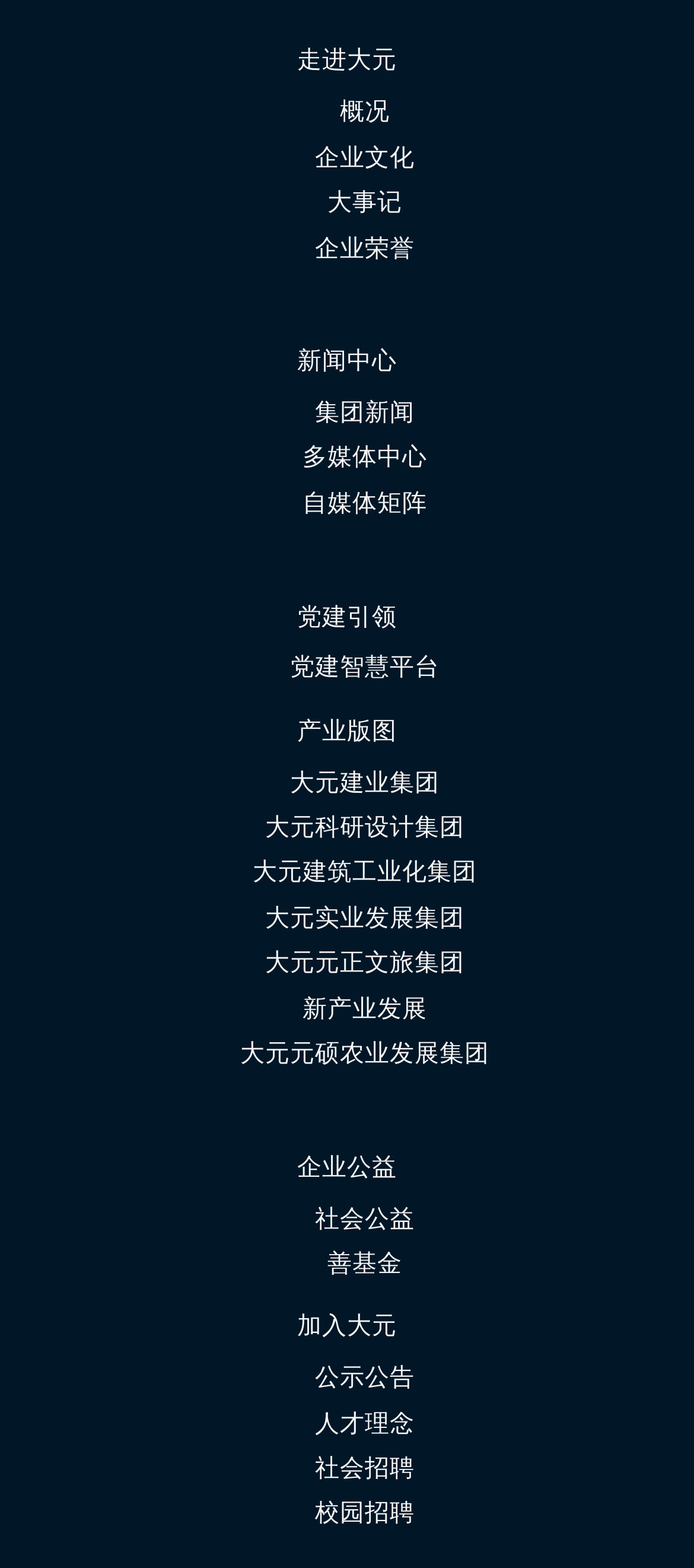What kind of news can be found on this website?
Provide a well-explained and detailed answer to the question.

The website has a section dedicated to '新闻中心' (News Center) and '集团新闻' (Group News), suggesting that the website provides news and updates about the company's activities and developments.